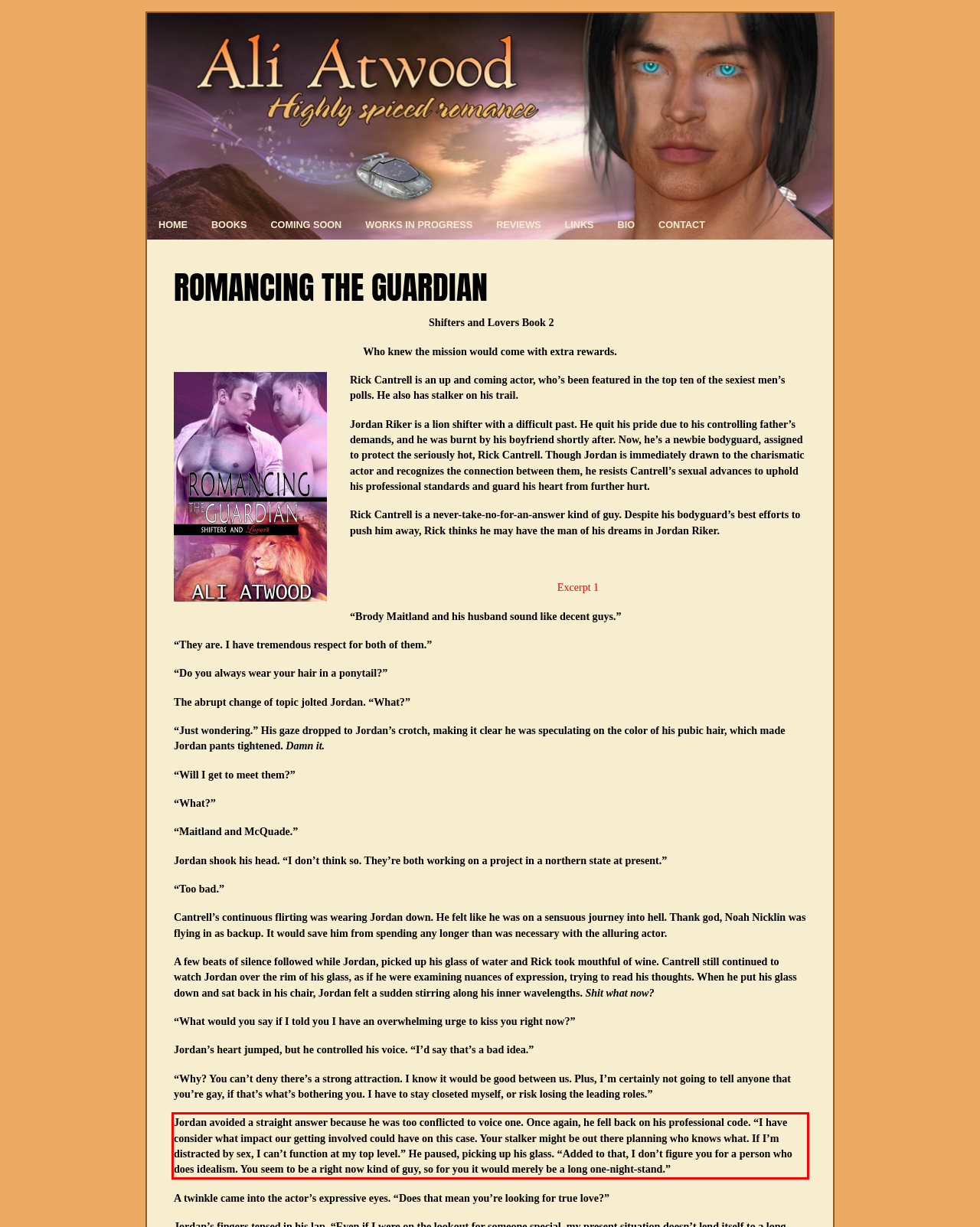Examine the screenshot of the webpage, locate the red bounding box, and perform OCR to extract the text contained within it.

Jordan avoided a straight answer because he was too conflicted to voice one. Once again, he fell back on his professional code. “I have consider what impact our getting involved could have on this case. Your stalker might be out there planning who knows what. If I’m distracted by sex, I can’t function at my top level.” He paused, picking up his glass. “Added to that, I don’t figure you for a person who does idealism. You seem to be a right now kind of guy, so for you it would merely be a long one-night-stand.”